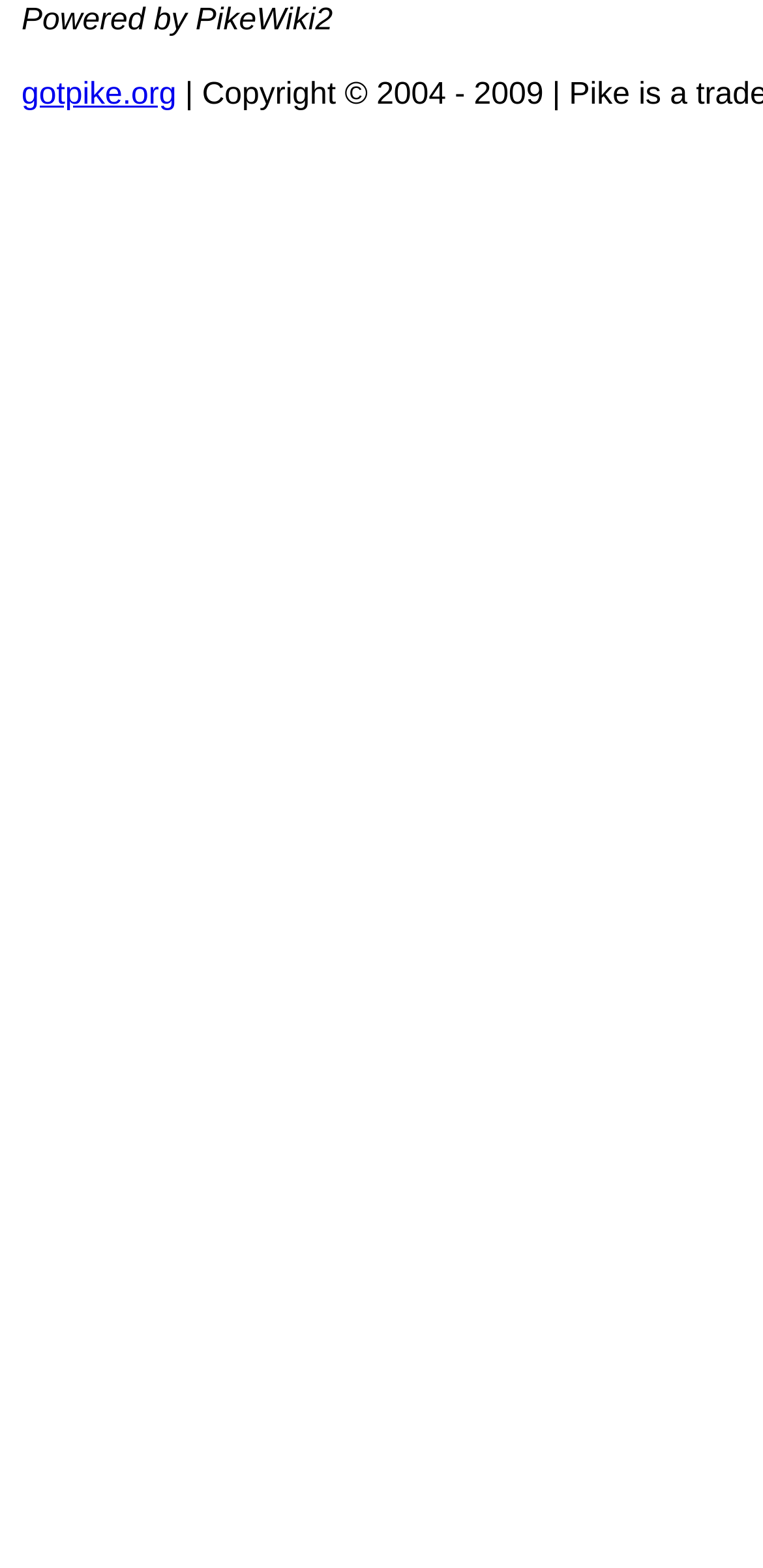Given the webpage screenshot and the description, determine the bounding box coordinates (top-left x, top-left y, bottom-right x, bottom-right y) that define the location of the UI element matching this description: College Age

None